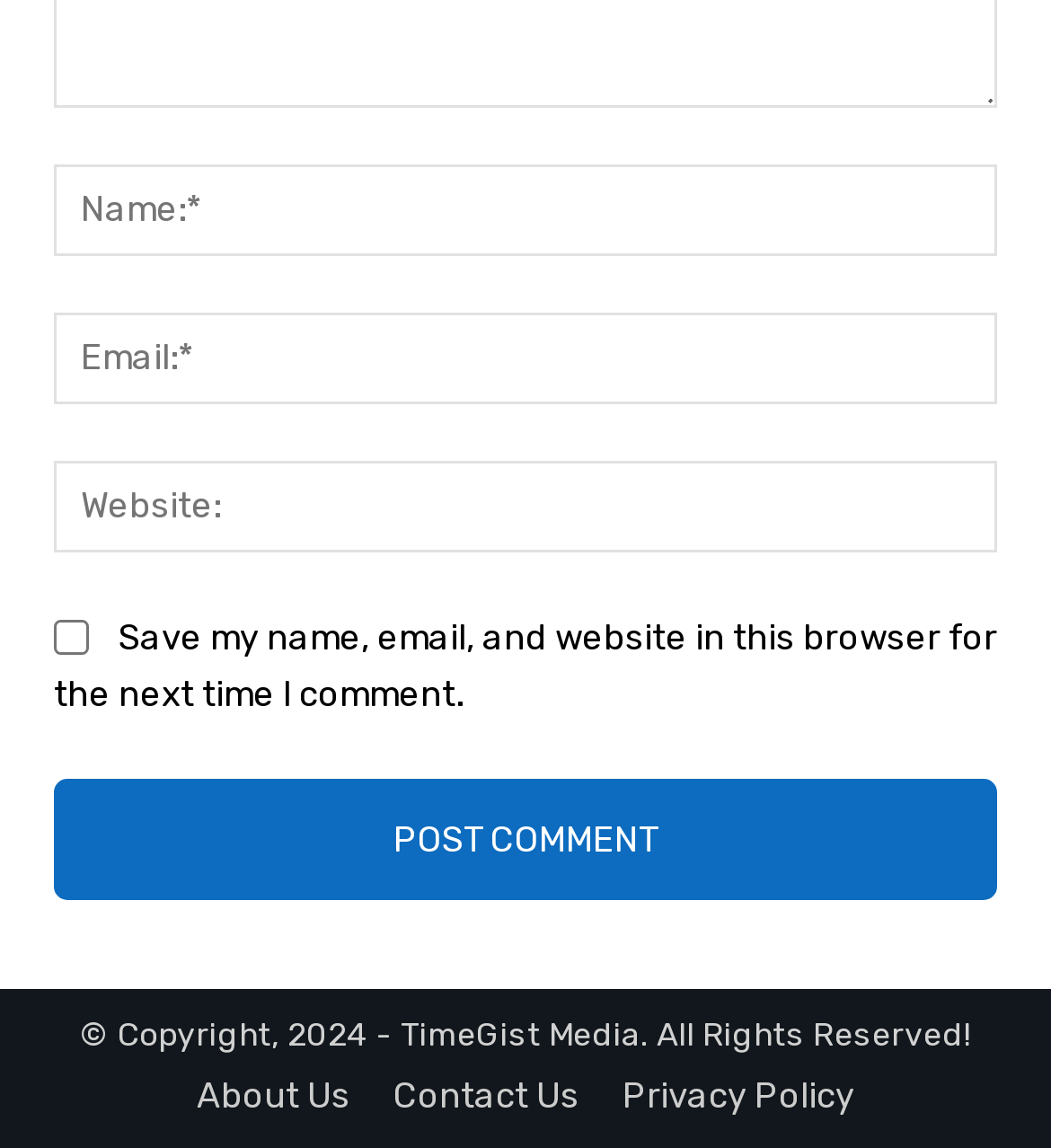What type of content is protected by the copyright?
Offer a detailed and exhaustive answer to the question.

The static text '© Copyright, 2024 - TimeGist Media. All Rights Reserved!' indicates that the content on this webpage is owned by TimeGist Media and is protected by copyright. This suggests that the website contains original content created by TimeGist Media, and users are not allowed to reproduce or distribute it without permission.